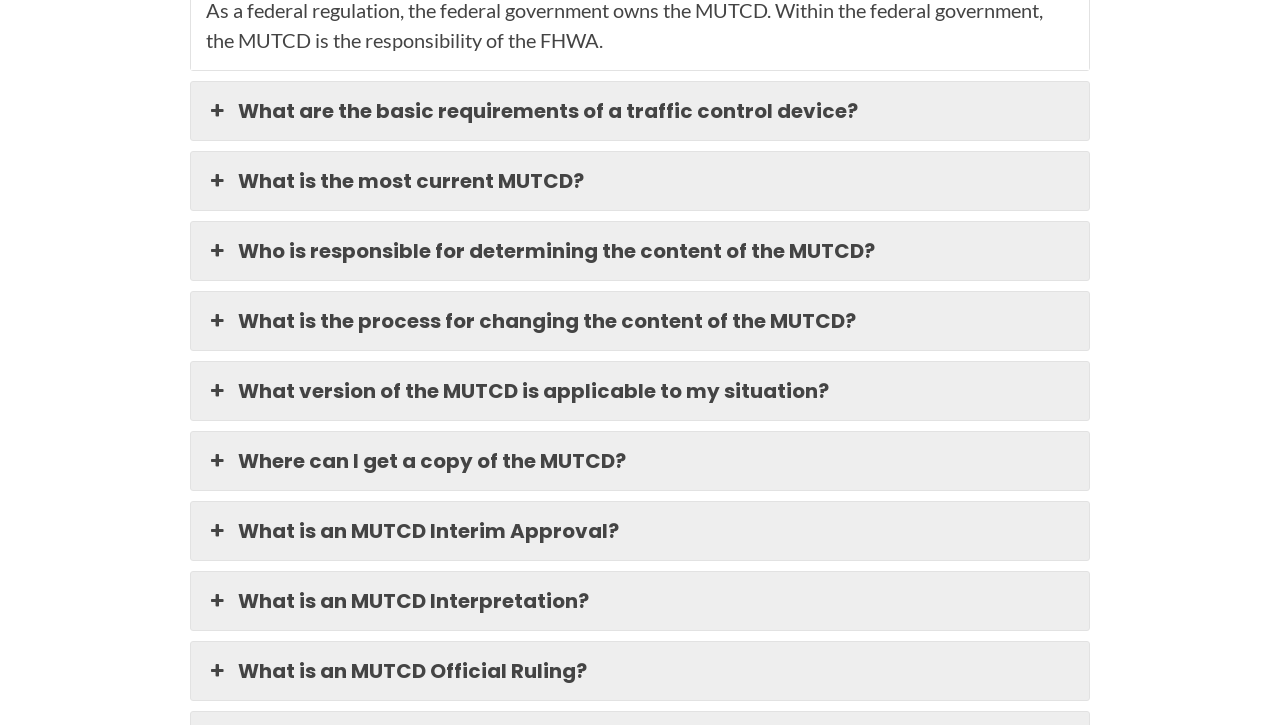Locate the bounding box coordinates of the element I should click to achieve the following instruction: "Click on 'What is the most current MUTCD?'".

[0.149, 0.21, 0.851, 0.29]